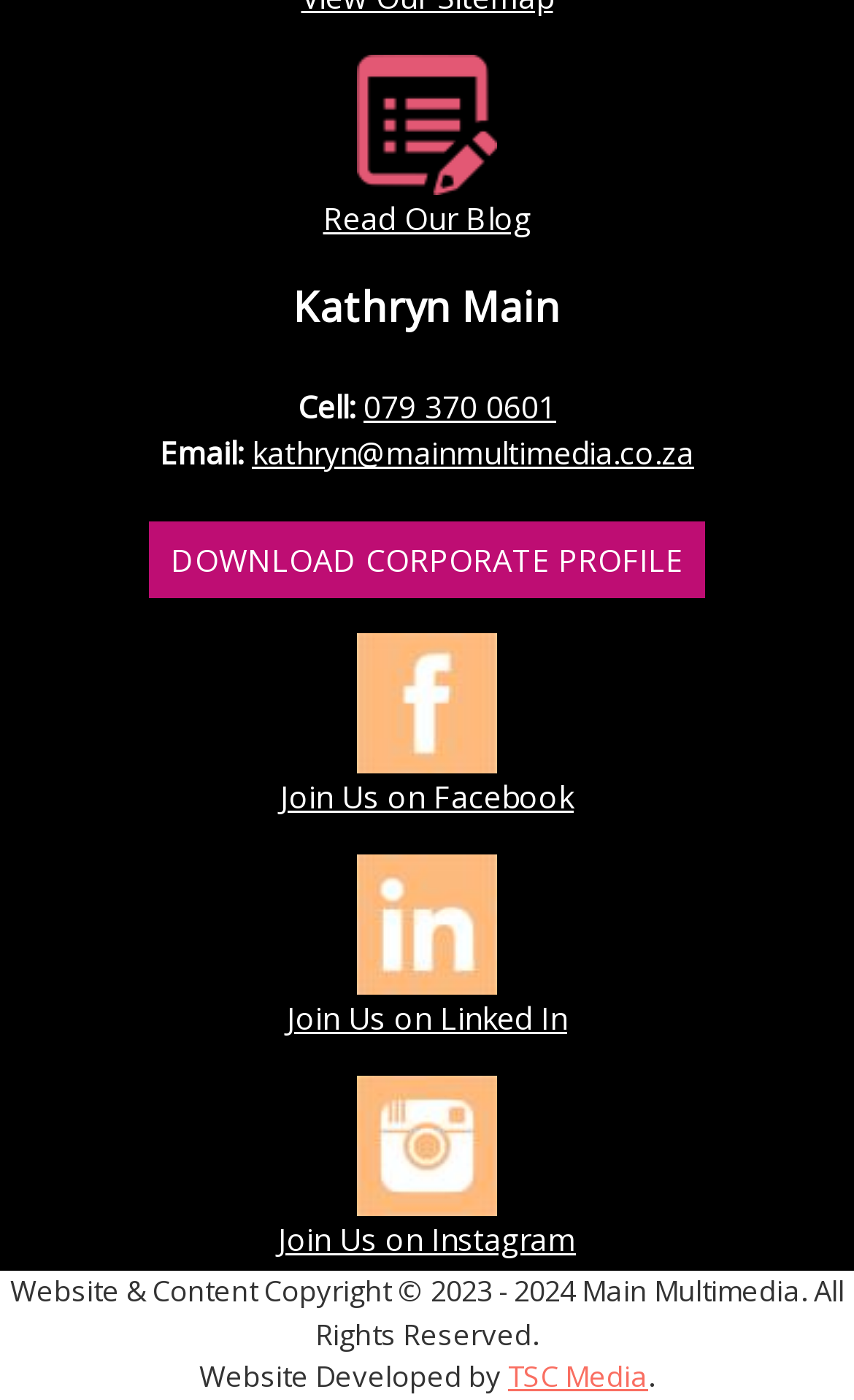Predict the bounding box of the UI element based on this description: "Instagram".

None